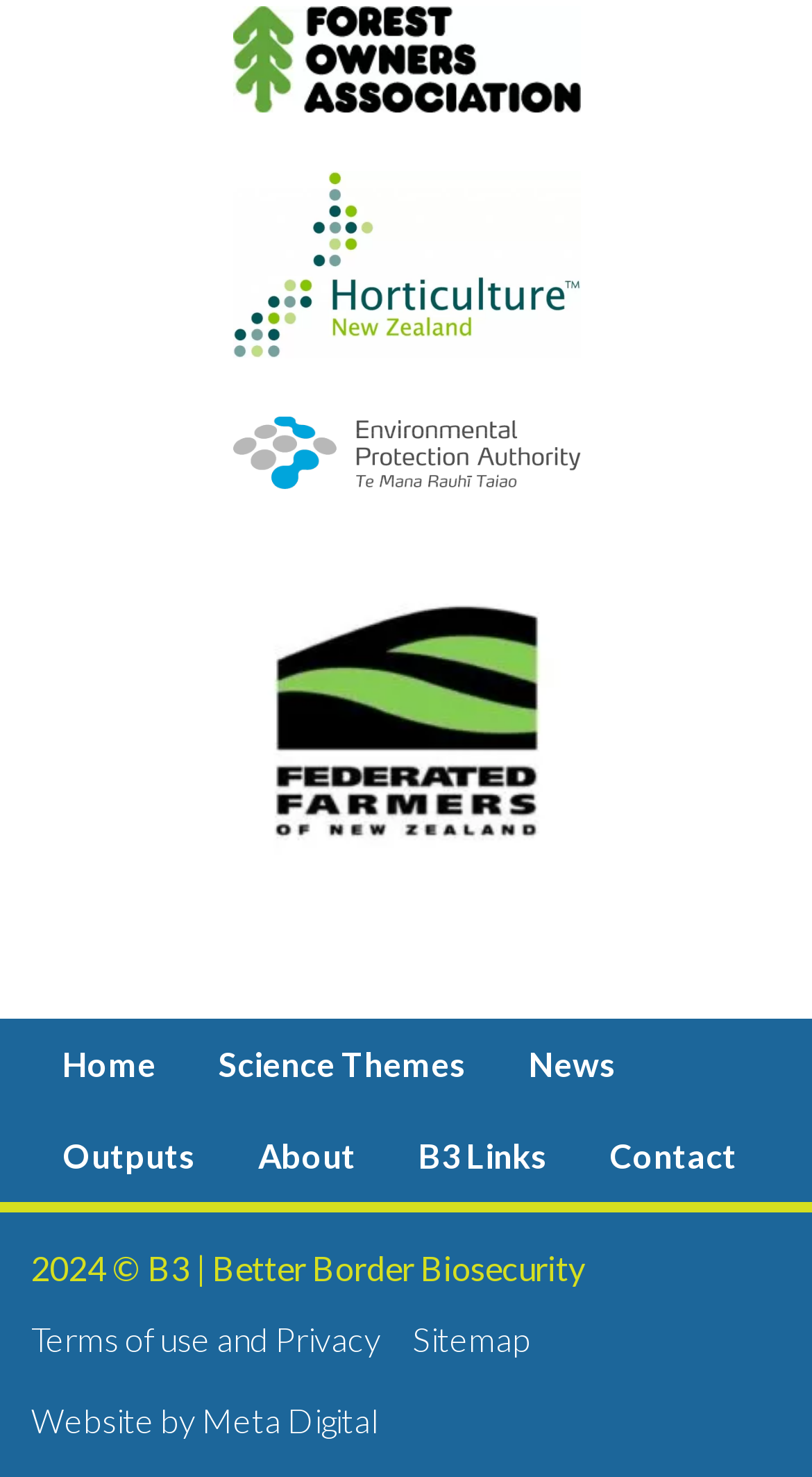Please identify the bounding box coordinates of the element that needs to be clicked to execute the following command: "check outputs". Provide the bounding box using four float numbers between 0 and 1, formatted as [left, top, right, bottom].

[0.038, 0.752, 0.279, 0.813]